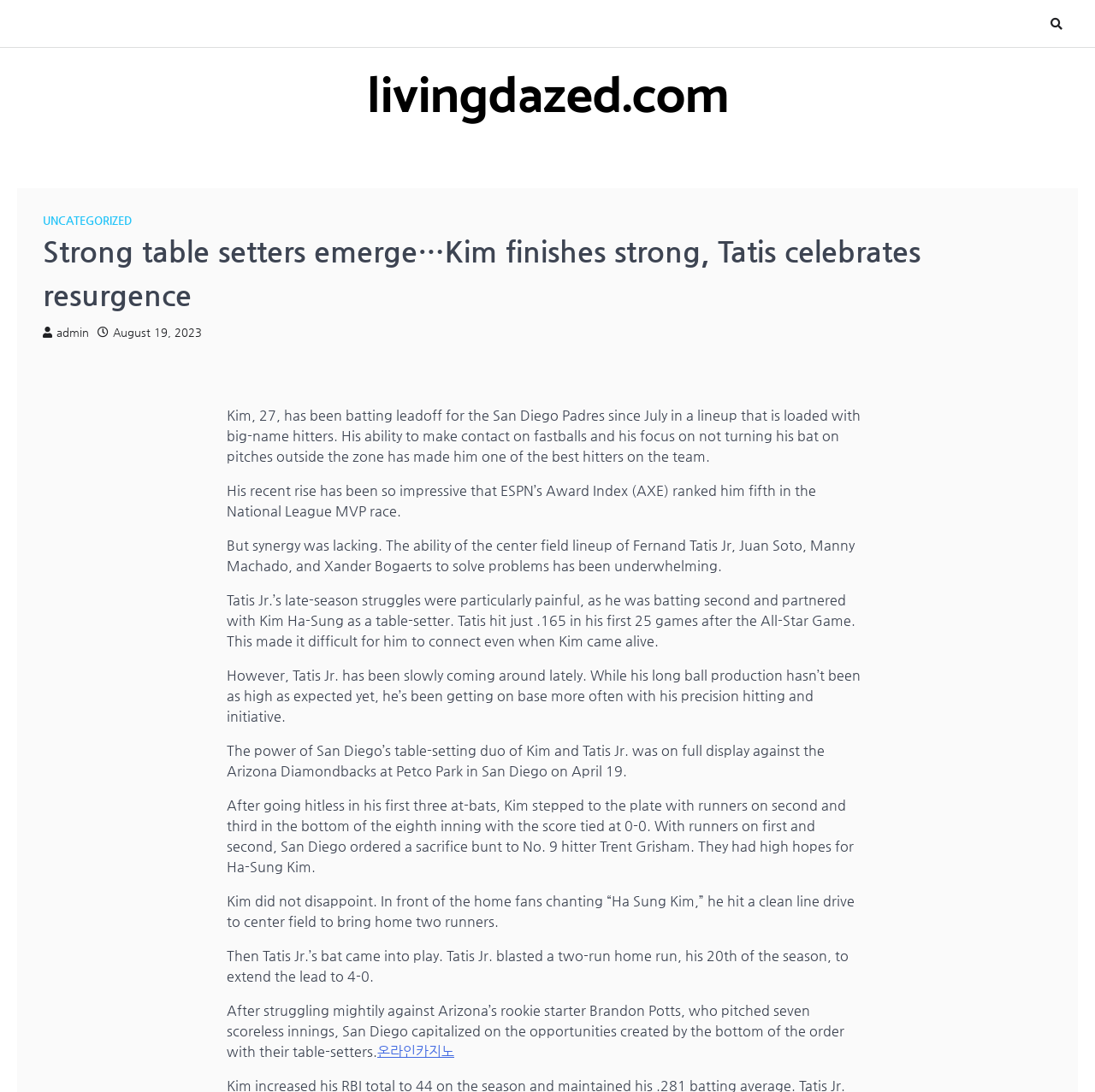Summarize the webpage comprehensively, mentioning all visible components.

The webpage appears to be a sports news article, specifically about baseball. At the top, there is a header with the title "Strong table setters emerge…Kim finishes strong, Tatis celebrates resurgence" and a link to the website "livingdazed.com". Below the header, there is a section with links to "UNCATEGORIZED" and the website's logo.

The main content of the article is divided into several paragraphs of text, which describe the performance of baseball players Kim and Tatis Jr. The text explains how Kim has been batting leadoff for the San Diego Padres and has been one of the best hitters on the team, and how Tatis Jr. has been struggling but is slowly coming around. The article also describes a specific game where Kim and Tatis Jr. made key plays to help their team win.

There are several links scattered throughout the article, including one to the administrator's profile and another to a timestamp. At the very bottom of the page, there is a link to "온라인카지노" (online casino).

The layout of the page is clean, with a clear hierarchy of headings and paragraphs. The text is easy to read, and the links are clearly distinguishable from the rest of the content.